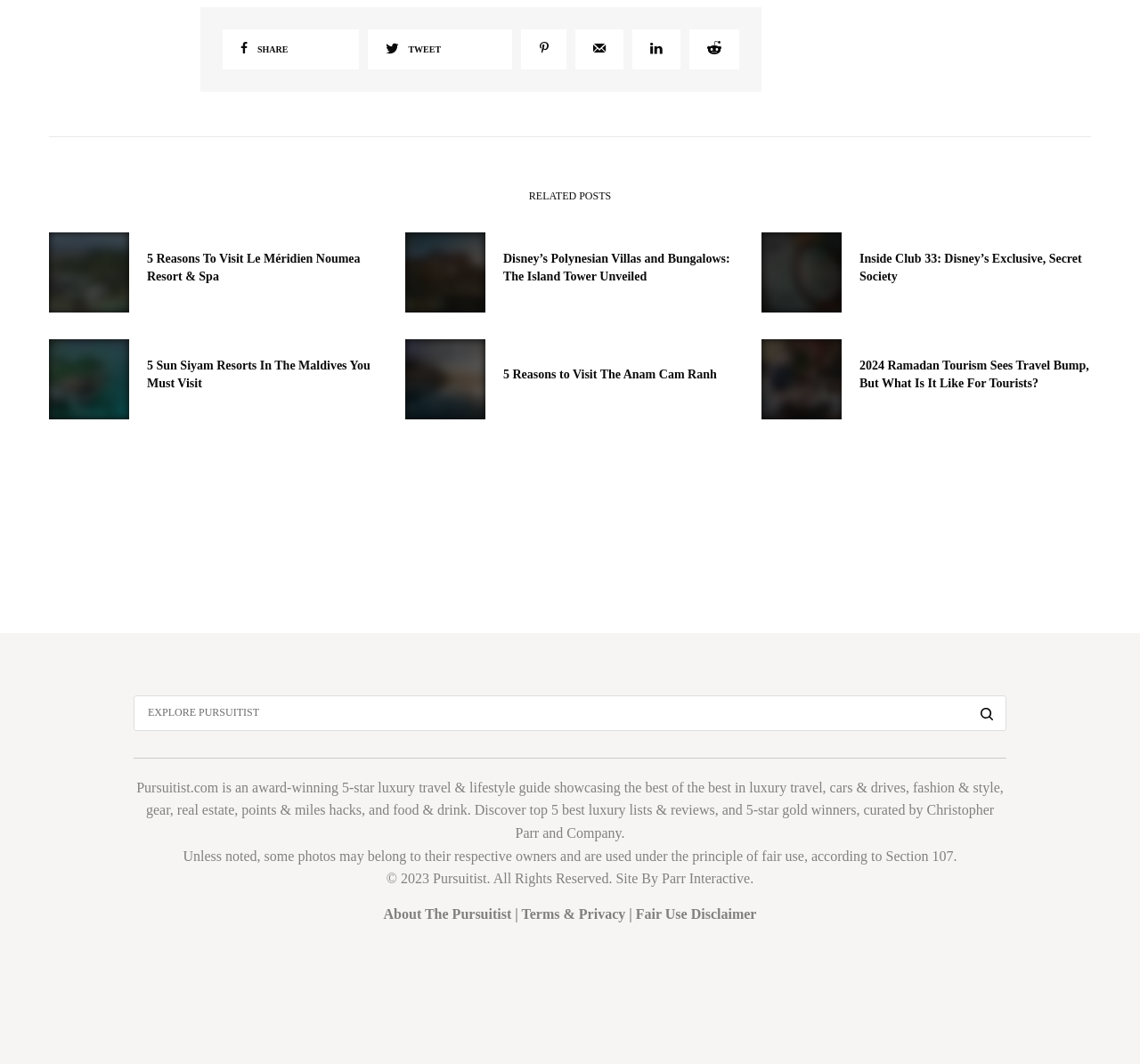How many social media sharing links are available?
Based on the visual, give a brief answer using one word or a short phrase.

6